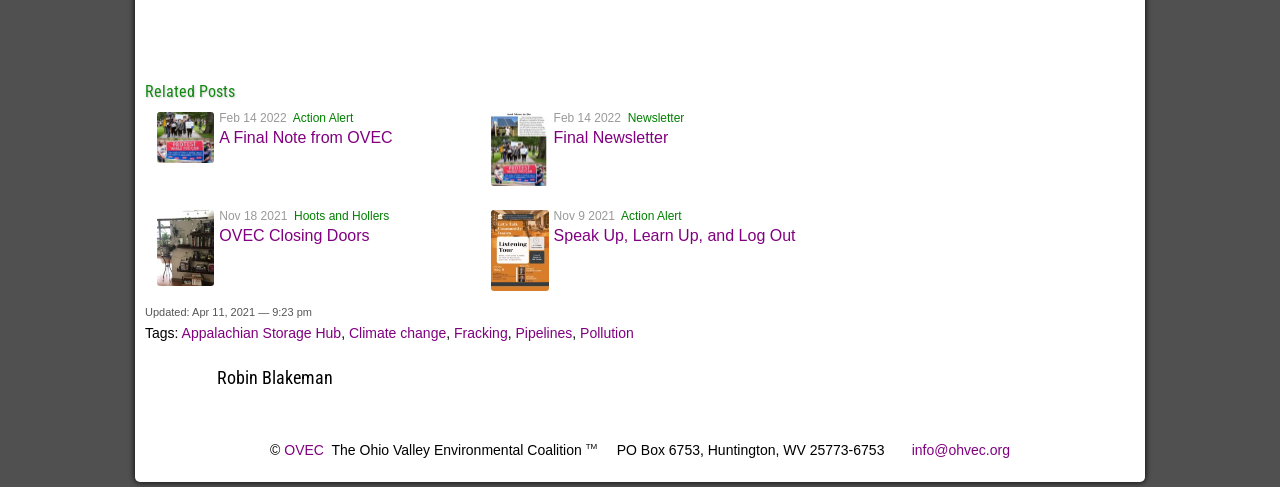What is the organization's email address?
From the details in the image, answer the question comprehensively.

I found the organization's email address by looking at the link element with the text 'info@ohvec.org' which is located at [0.712, 0.907, 0.789, 0.94] and has the ID 221.